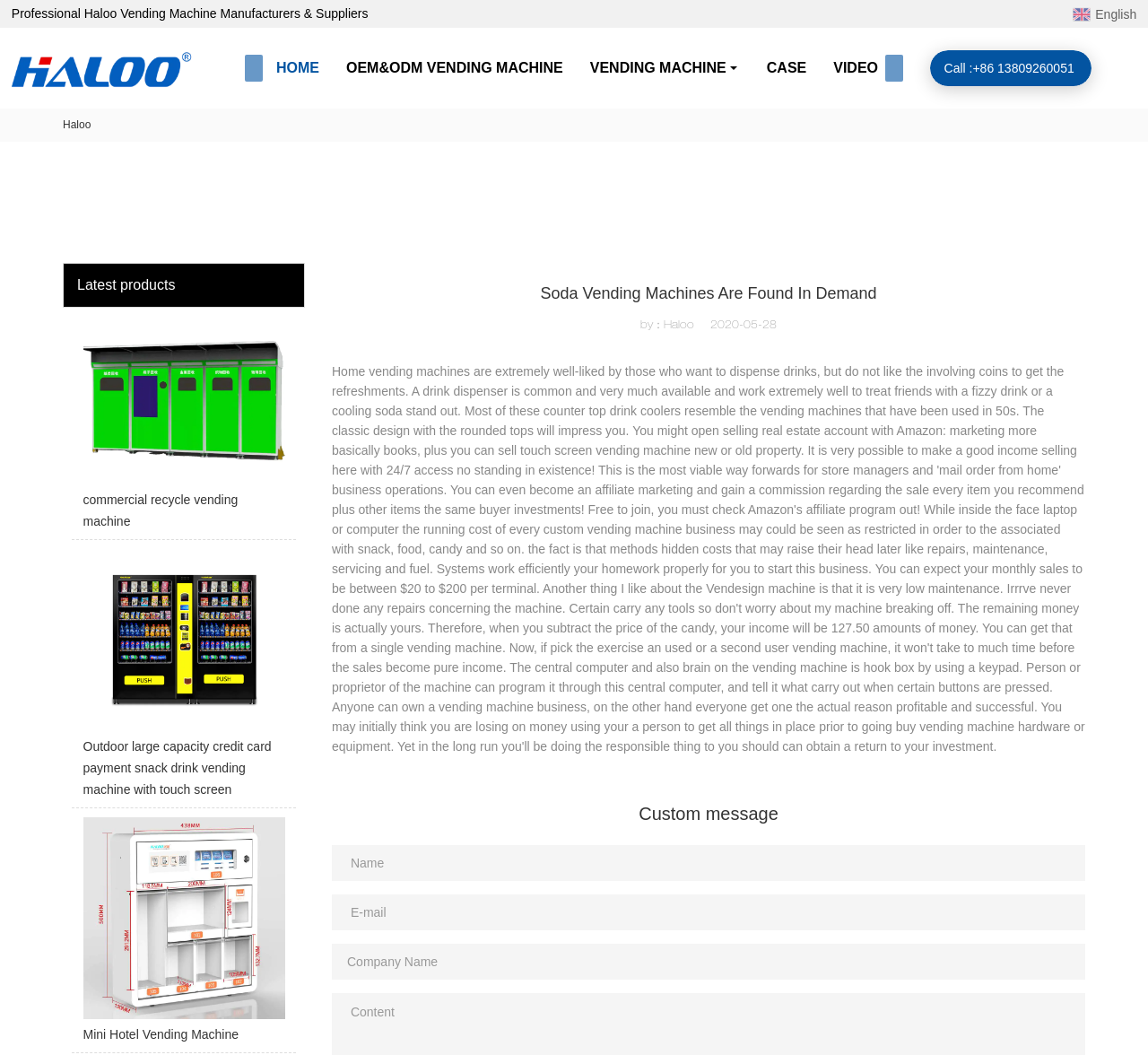Locate the bounding box coordinates of the clickable region to complete the following instruction: "Click the logo."

[0.01, 0.039, 0.205, 0.09]